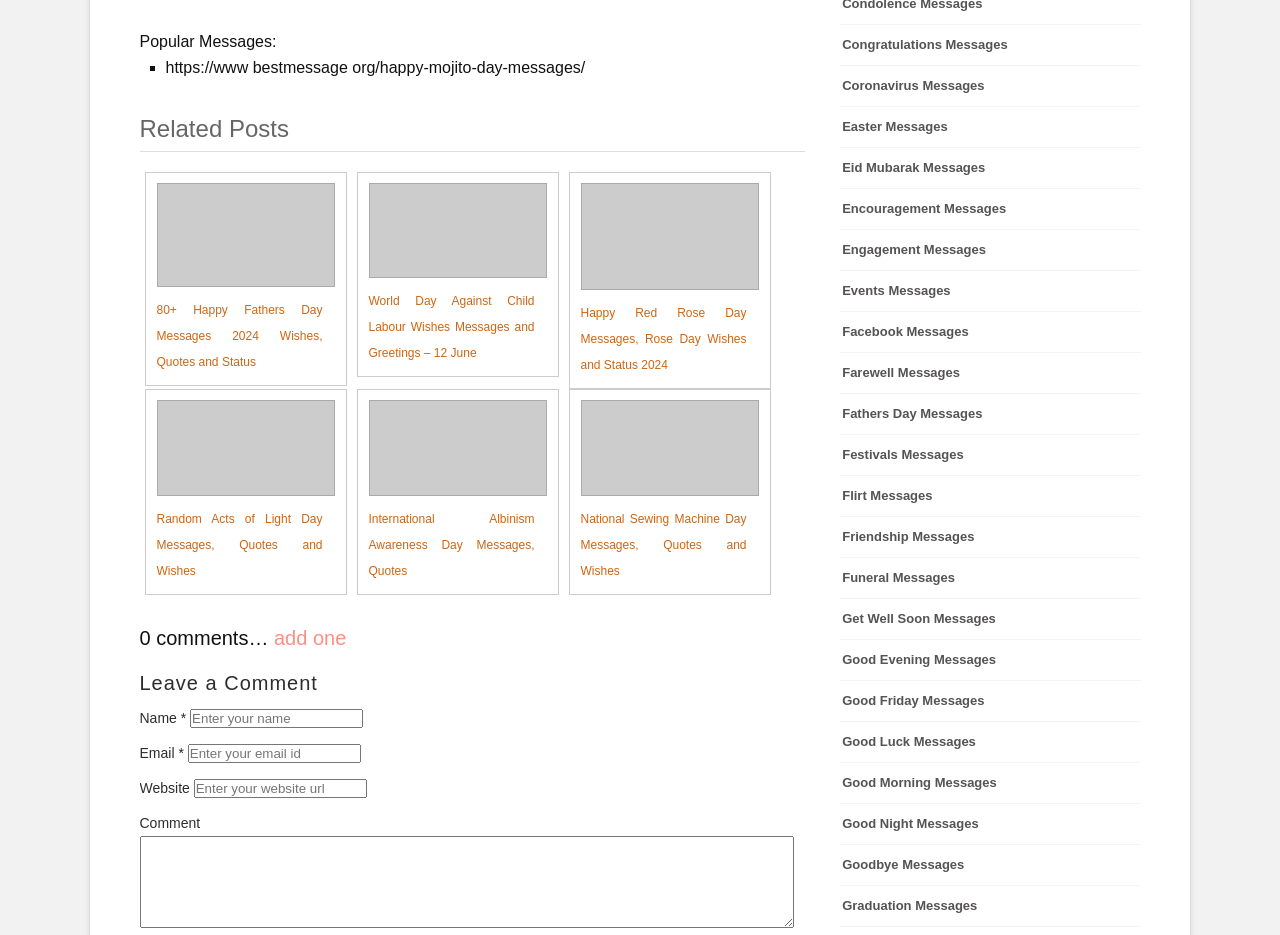How many categories of messages are listed?
Use the information from the screenshot to give a comprehensive response to the question.

The categories of messages are listed as links starting from 'Congratulations Messages' to 'Graduation Messages'. There are 27 categories of messages in total.